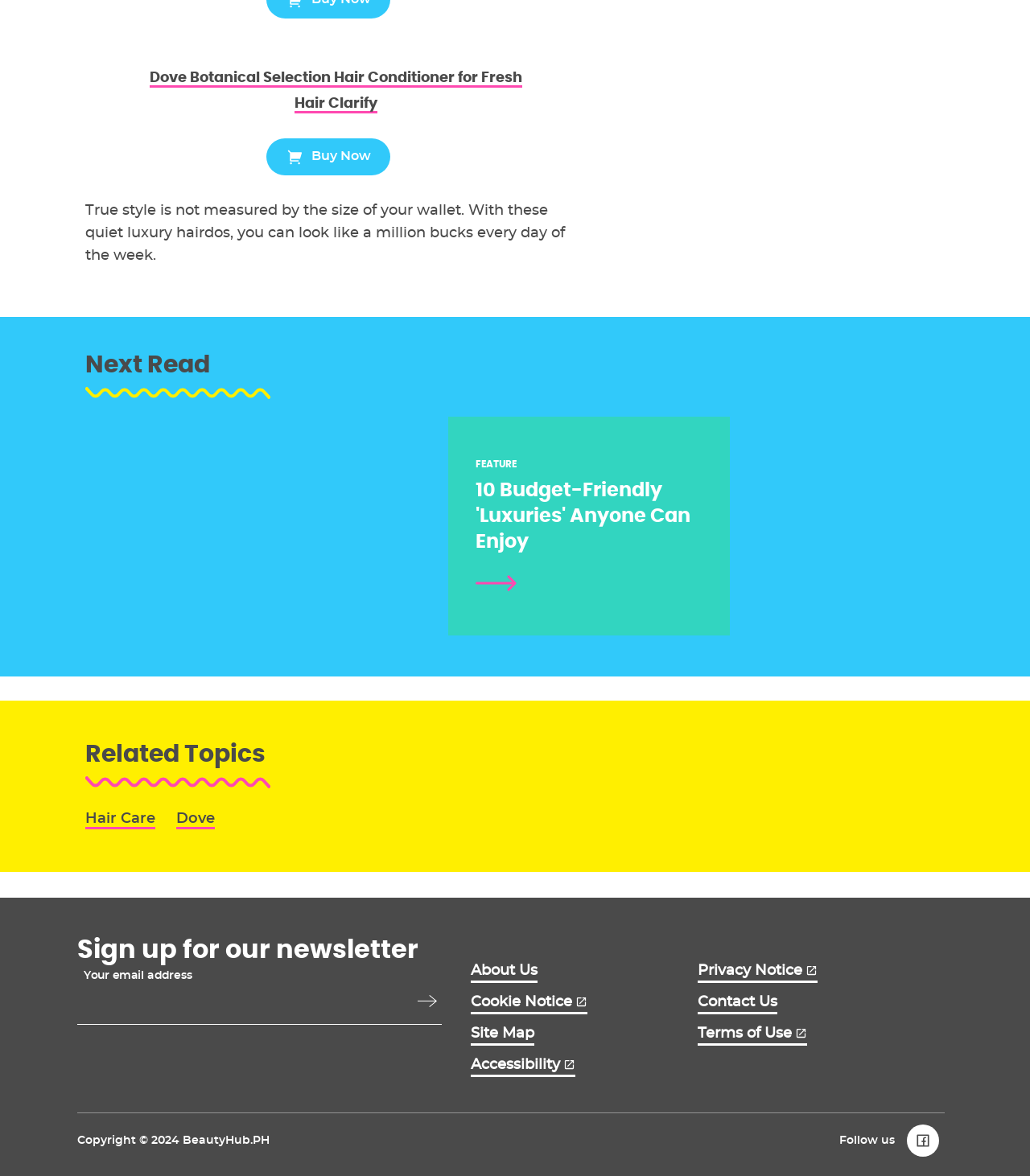What is the company name?
Please utilize the information in the image to give a detailed response to the question.

I found the company name by looking at the StaticText element with the text 'BeautyHub.PH' which is located at the bottom of the webpage.